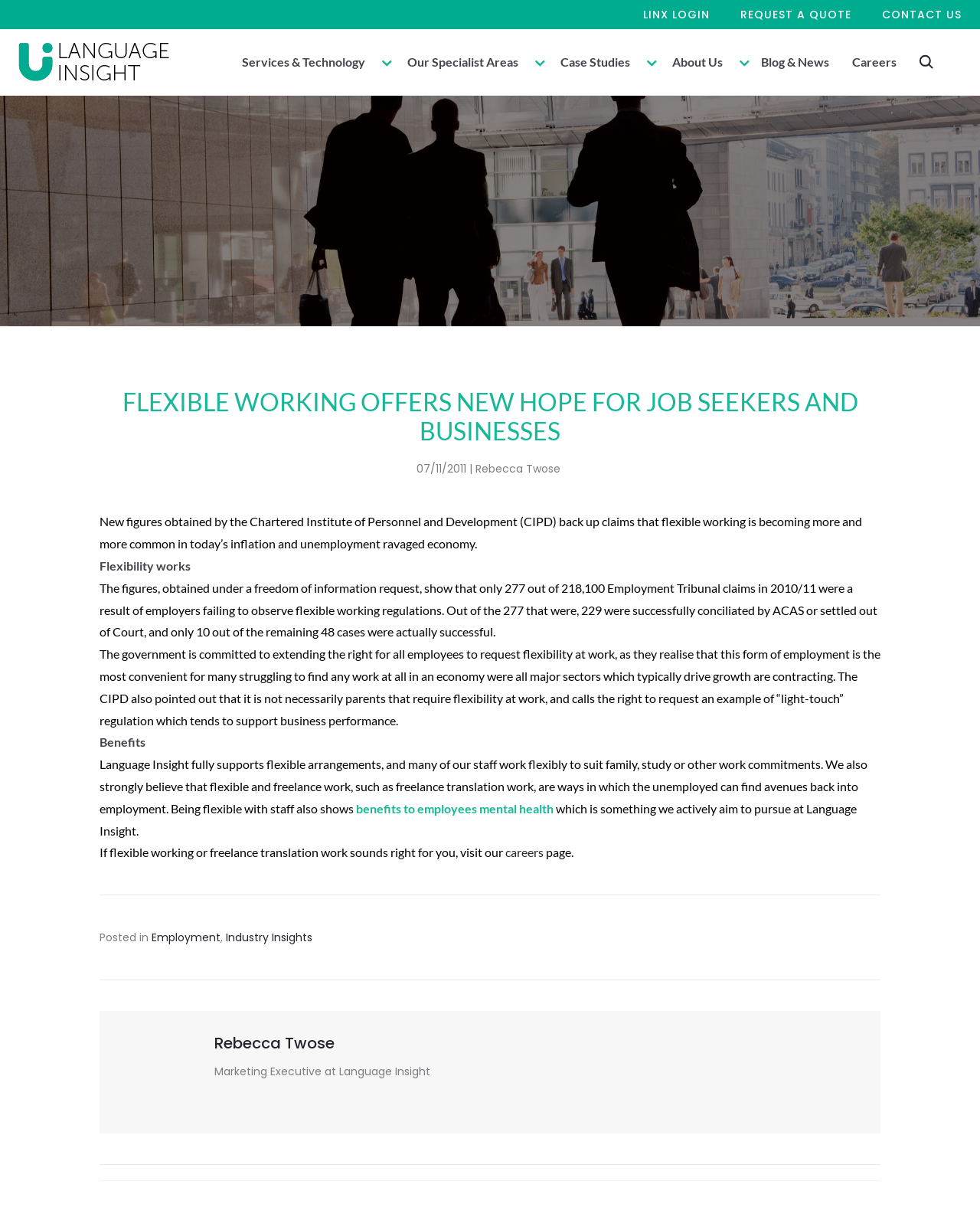What is the name of the company mentioned in the webpage?
Give a detailed and exhaustive answer to the question.

The company name is mentioned in the logo at the top left corner of the webpage, and also in the text 'Language Insight fully supports flexible arrangements...'.